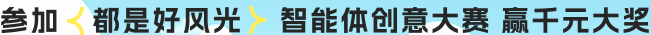What is the maximum prize amount?
Examine the image and give a concise answer in one word or a short phrase.

1,000 yuan